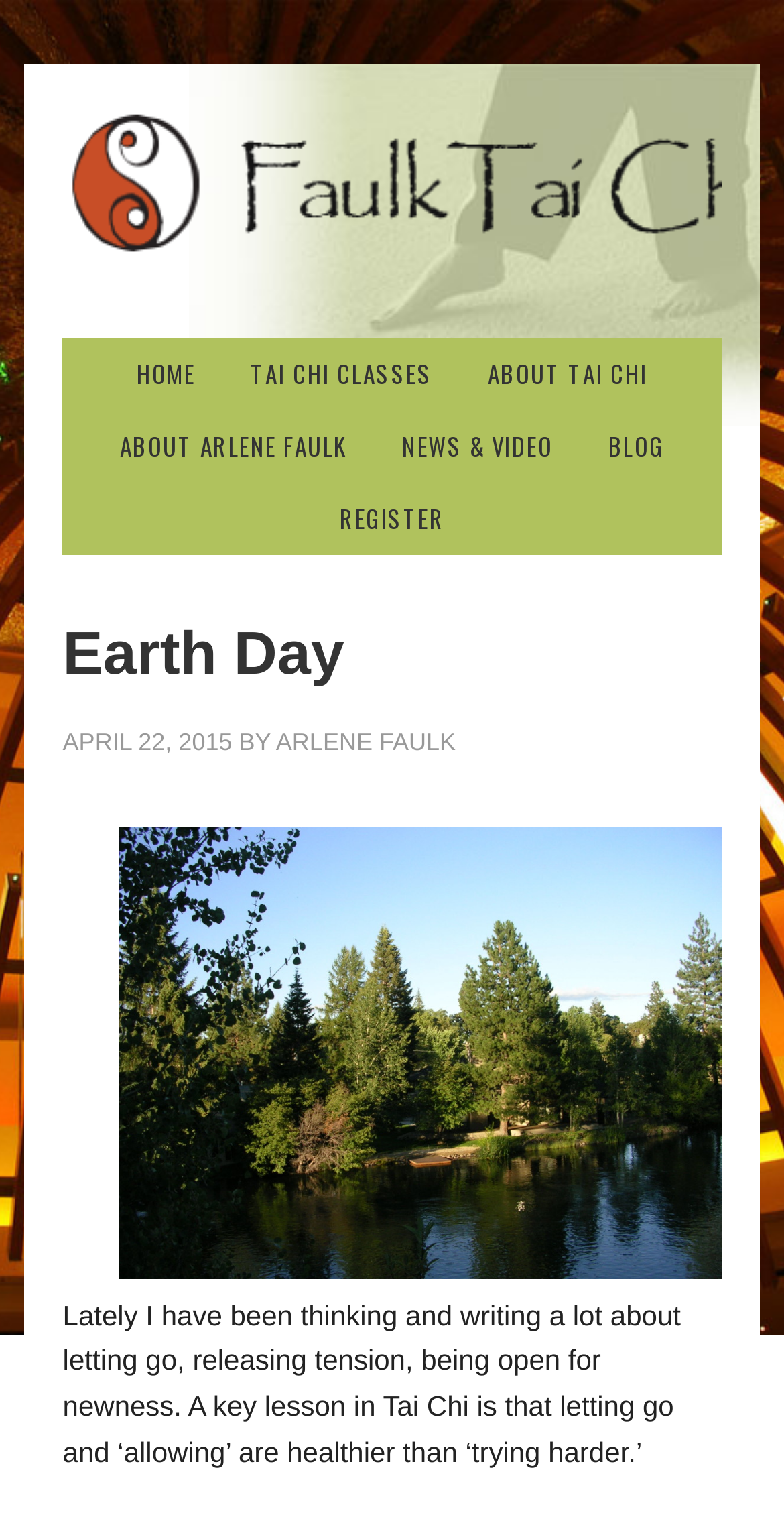What is the location mentioned in the blog post?
Based on the visual information, provide a detailed and comprehensive answer.

I found a link 'Bend Oregon' which is associated with an image, and it suggests that Bend Oregon is the location mentioned in the blog post.